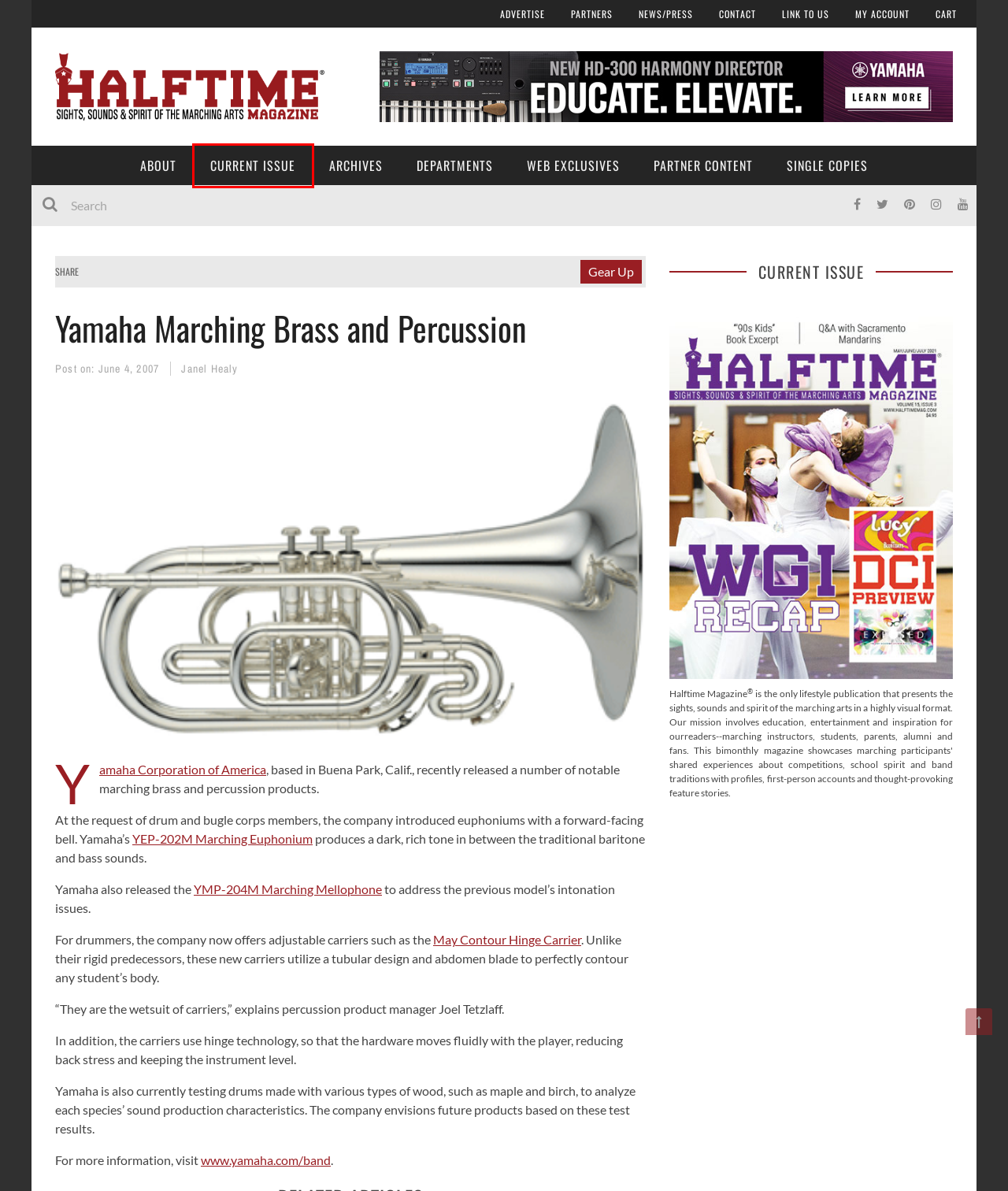Analyze the screenshot of a webpage that features a red rectangle bounding box. Pick the webpage description that best matches the new webpage you would see after clicking on the element within the red bounding box. Here are the candidates:
A. News/Press Archive - Halftime Magazine
B. Archives - Halftime Magazine
C. Articles about Marching Band, Drum Corps, Winter Guard, Drum Line and Pageantry - Halftime Magazine
D. Departments - Halftime Magazine
E. Shop - Halftime Magazine
F. Link to Us - Halftime Magazine
G. Read the current issue of our magazine — Halftime Magazine
H. Janel Healy, Author at Halftime Magazine

G